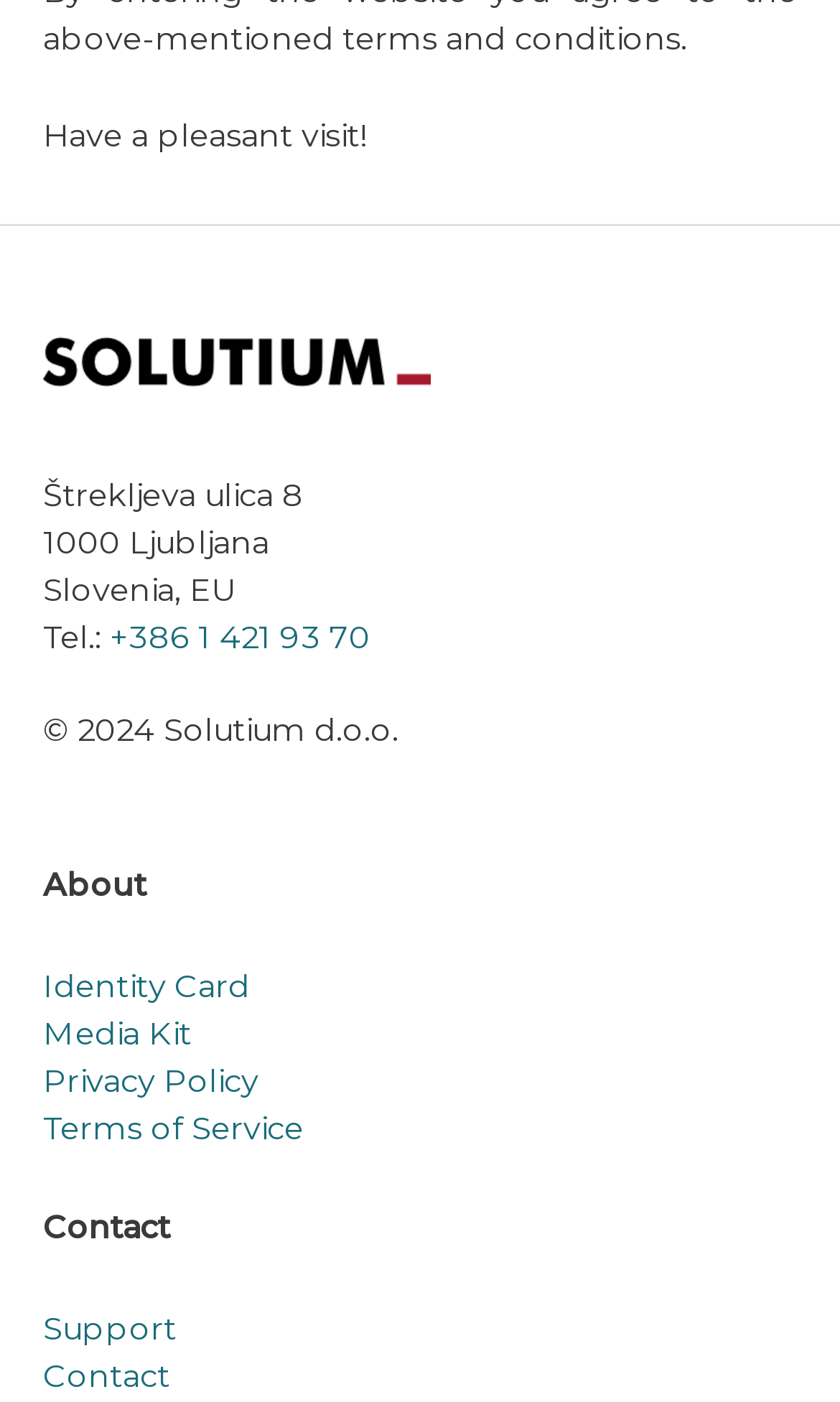Respond to the question below with a single word or phrase:
What is the copyright year of the company?

2024